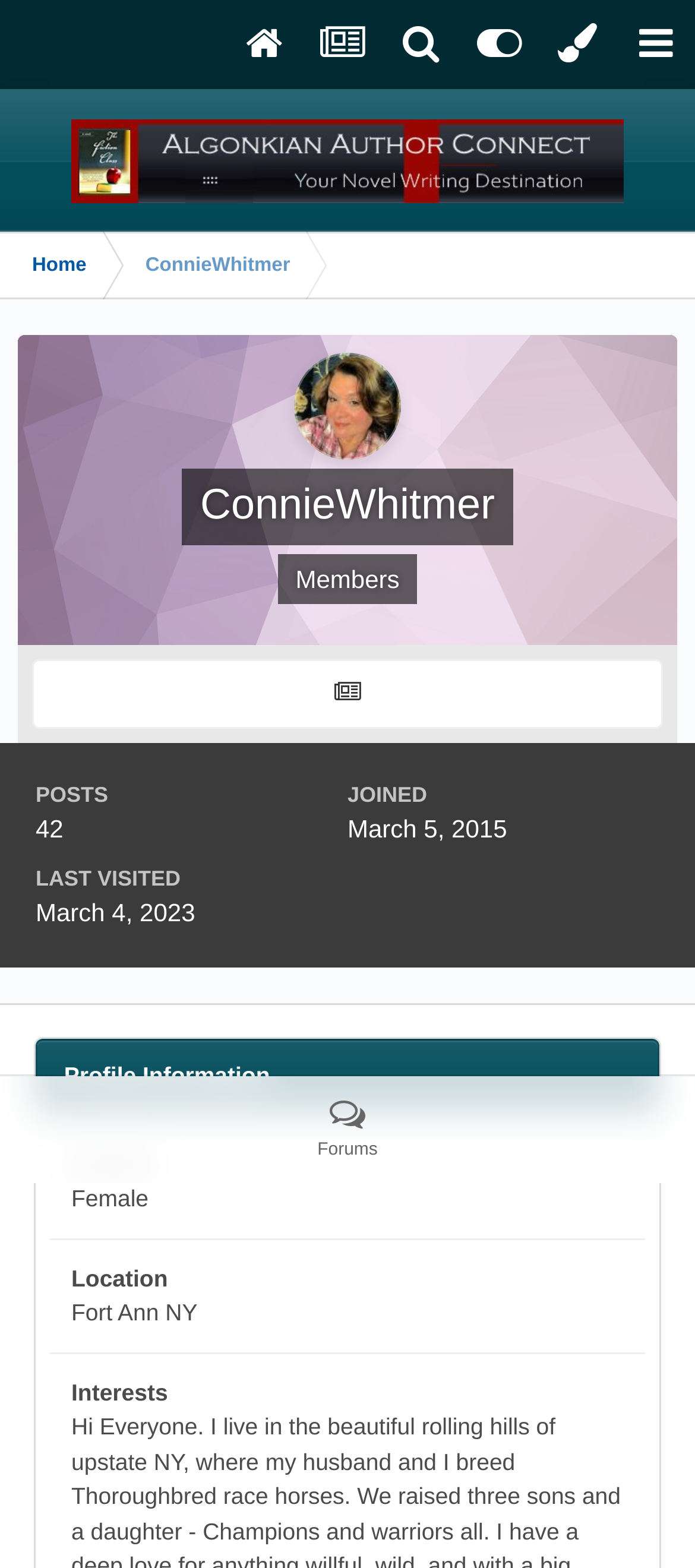What is the gender of the user?
Please answer the question with a detailed and comprehensive explanation.

The gender of the user can be found in the 'Gender' section of the profile information, where it is displayed as a static text with the value 'Female'.